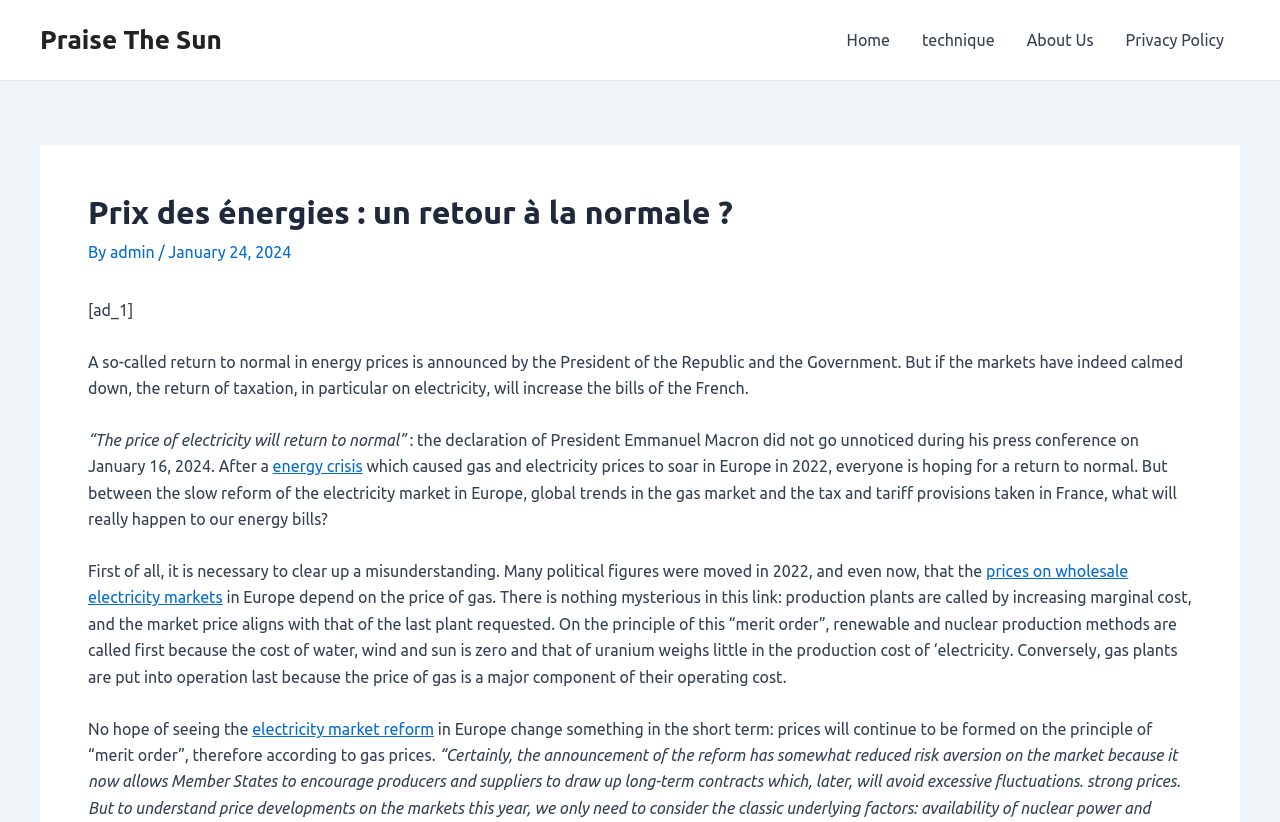What is the topic of the article?
Using the picture, provide a one-word or short phrase answer.

energy prices